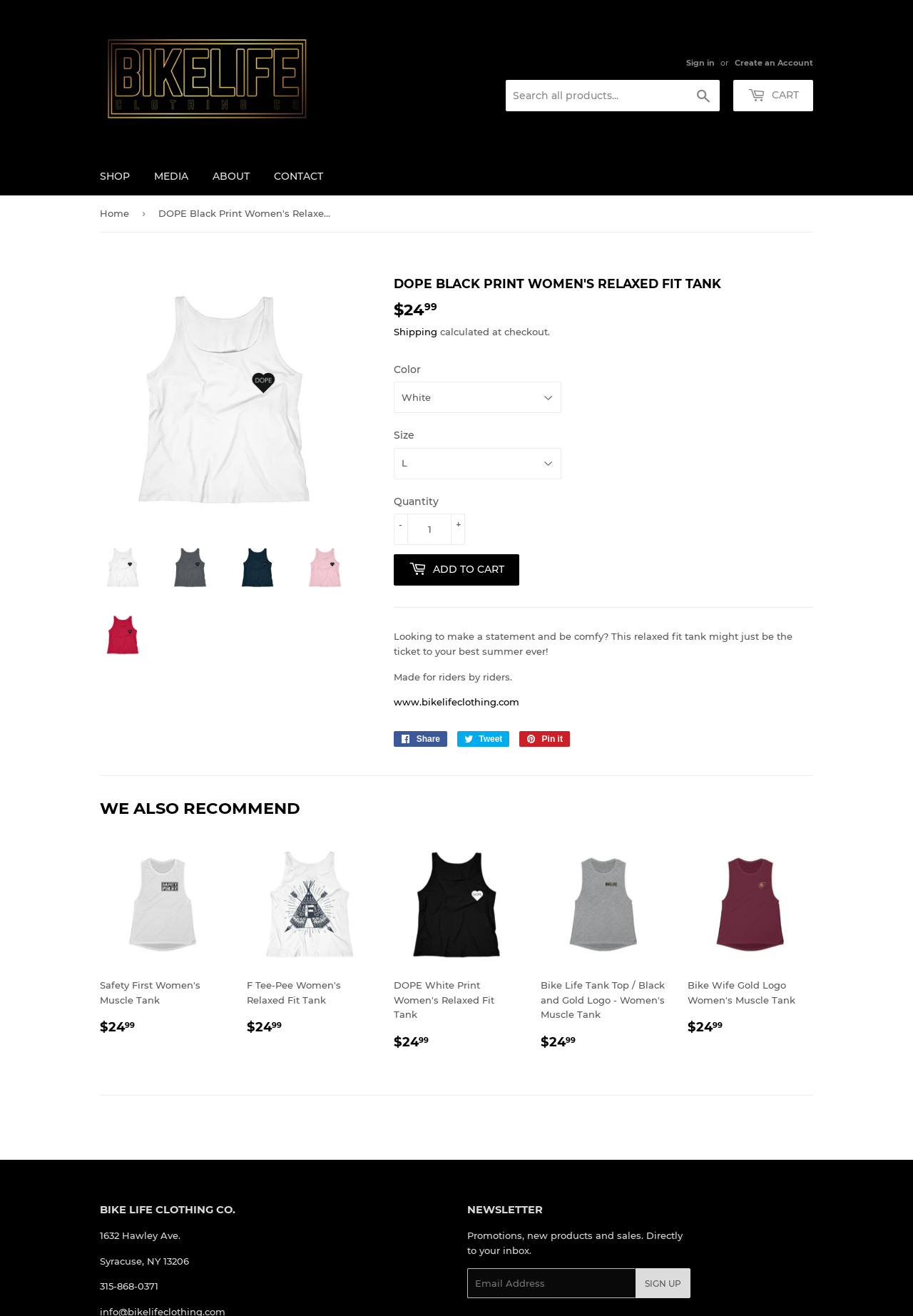How many social media sharing options are available?
Use the screenshot to answer the question with a single word or phrase.

3